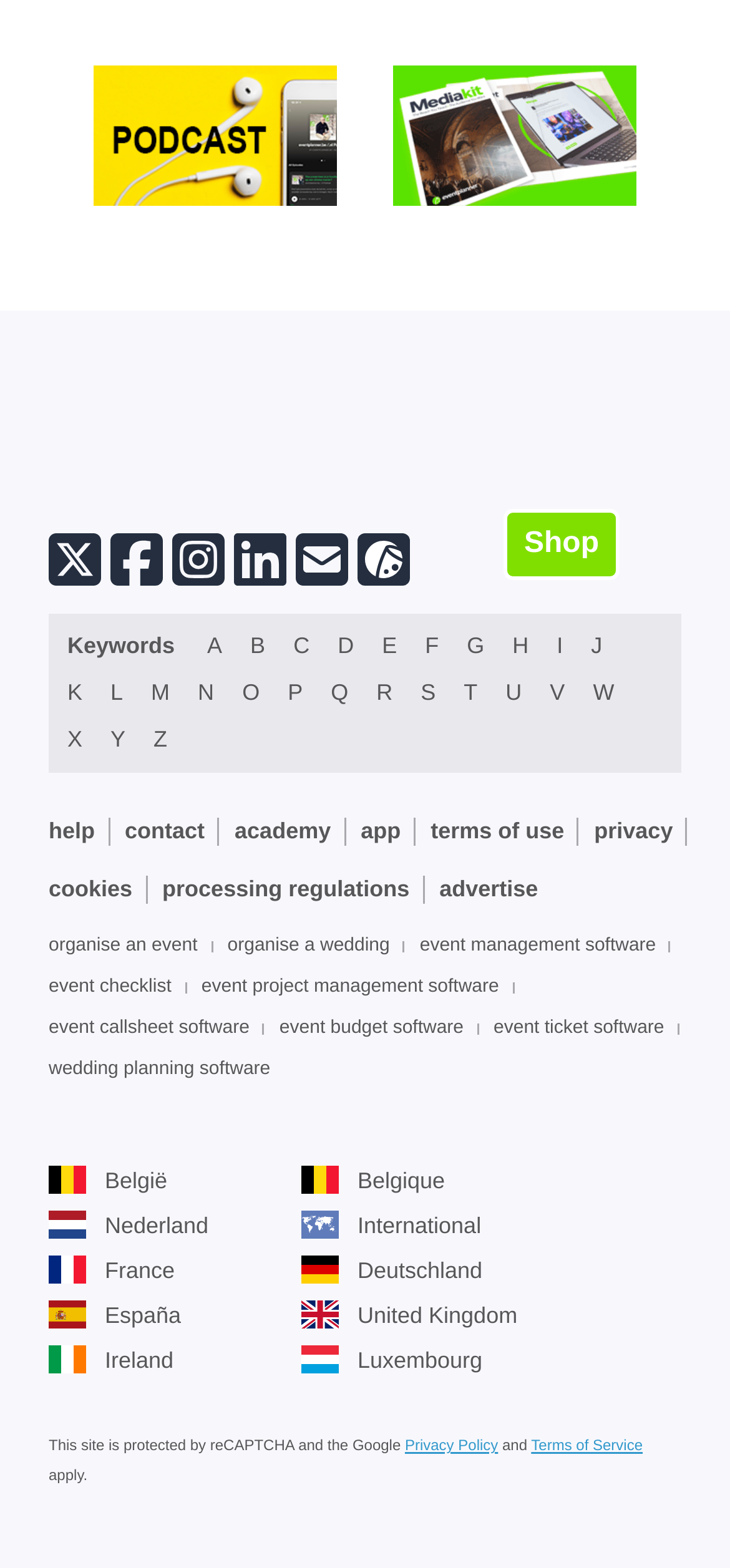How many language options are there?
Refer to the screenshot and respond with a concise word or phrase.

6